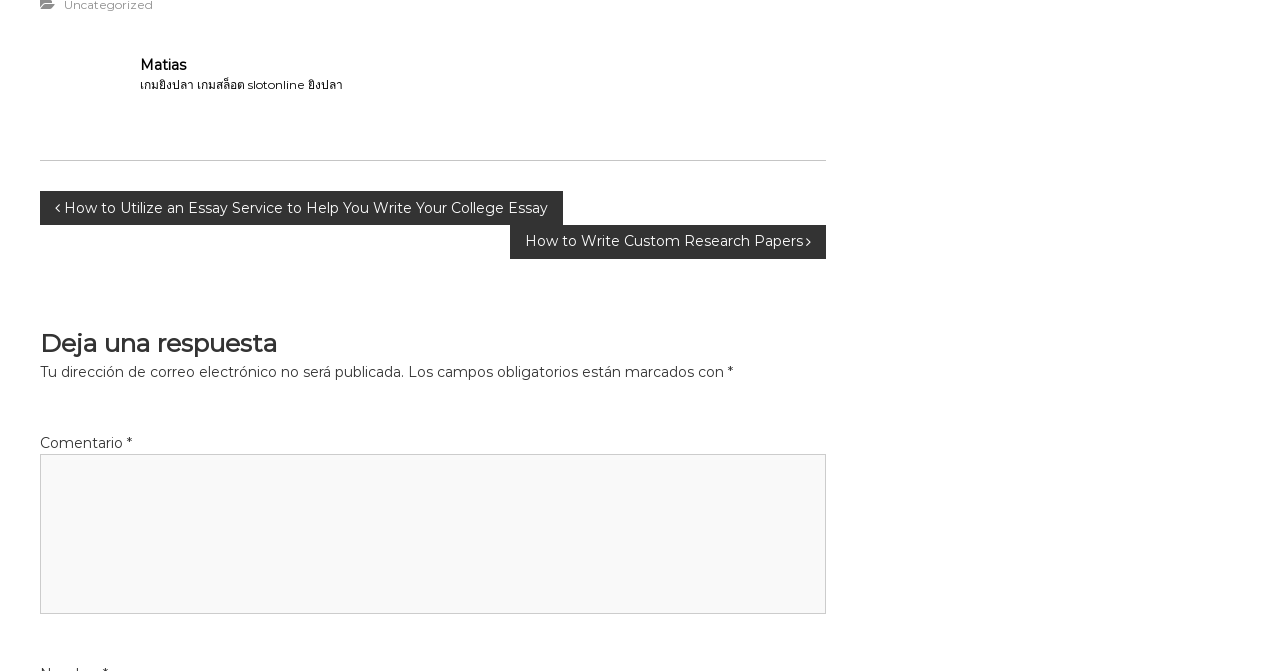Provide the bounding box coordinates of the UI element this sentence describes: "Automatic Collapsible Gates".

None